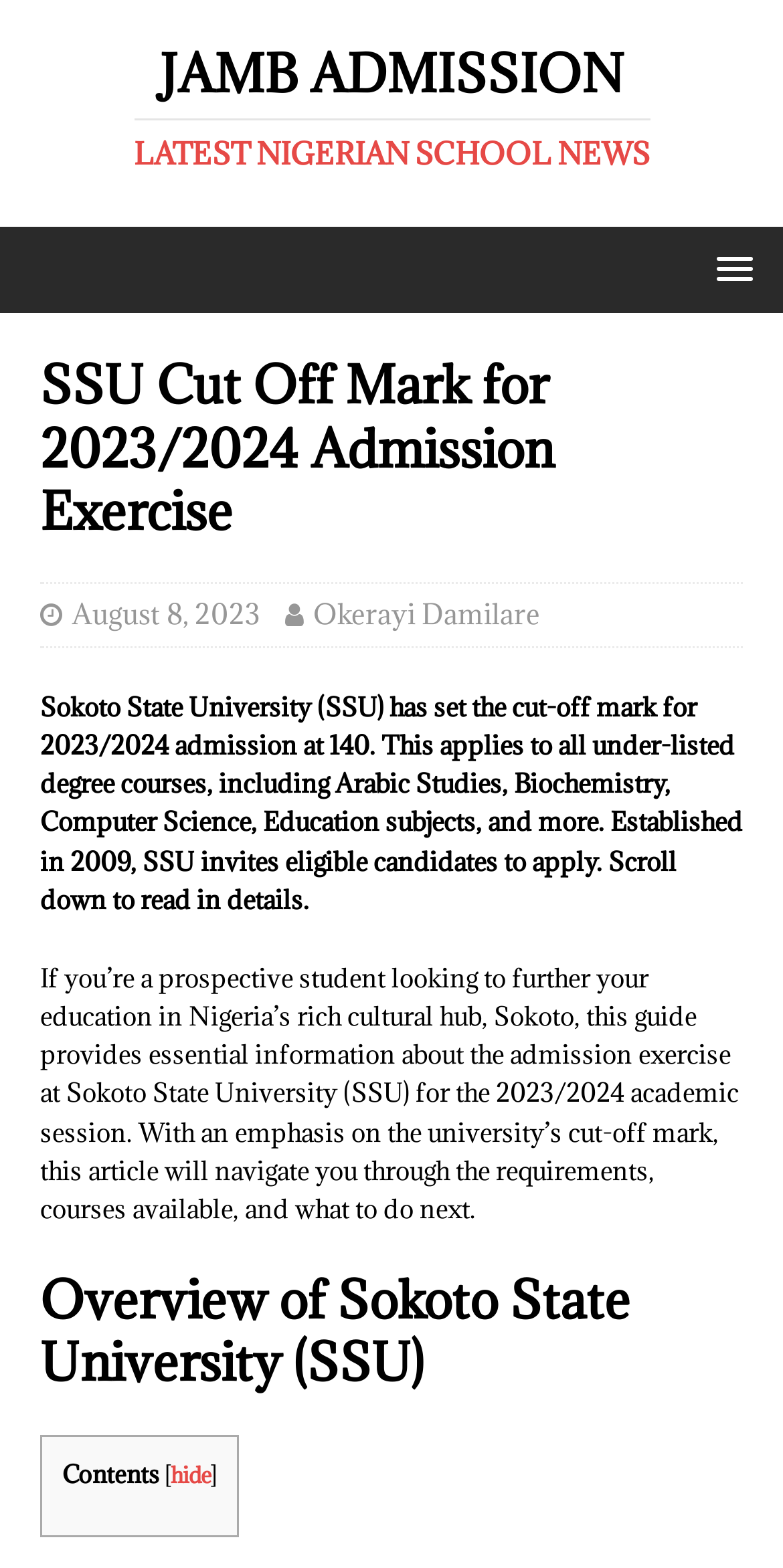Find the bounding box coordinates for the element described here: "hide".

[0.218, 0.931, 0.269, 0.949]